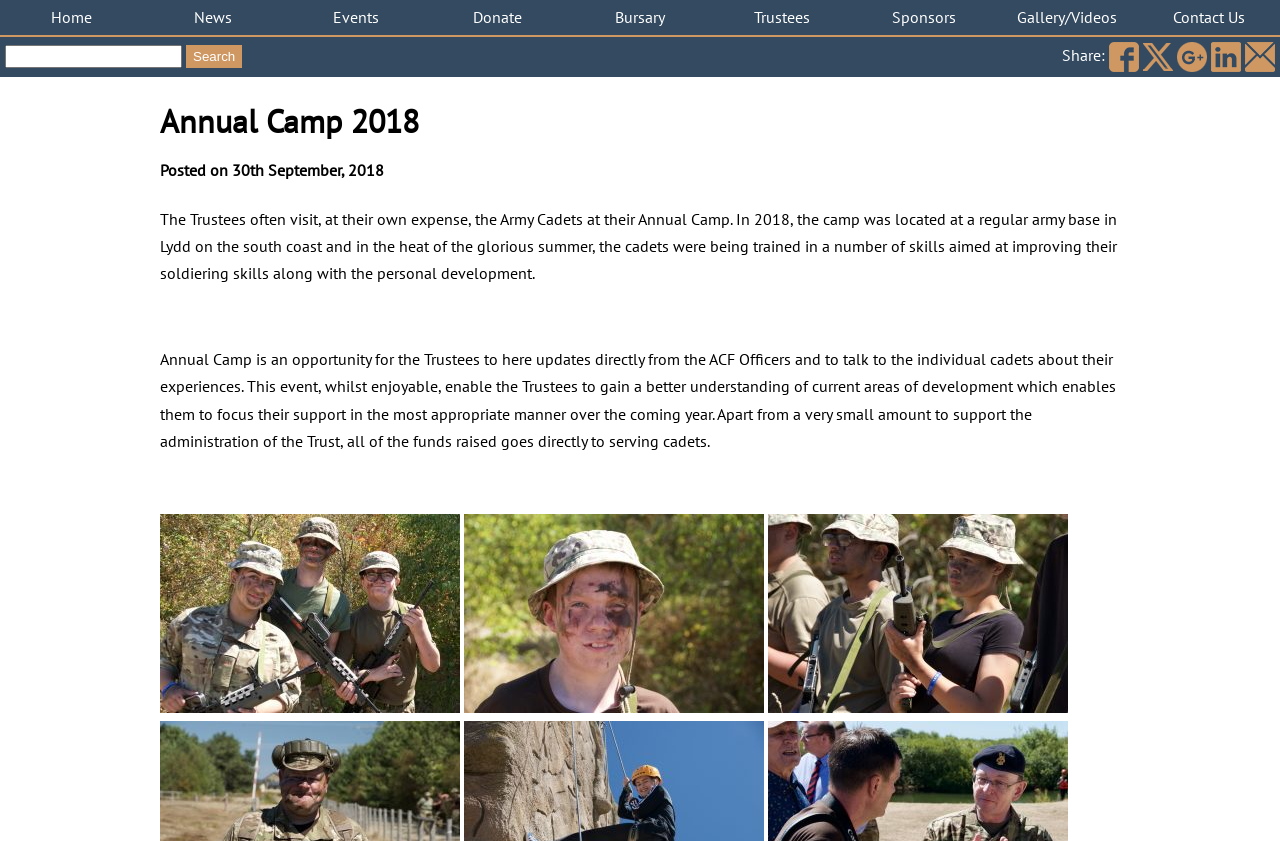How can users share the content of this webpage?
From the screenshot, supply a one-word or short-phrase answer.

Through social media or email